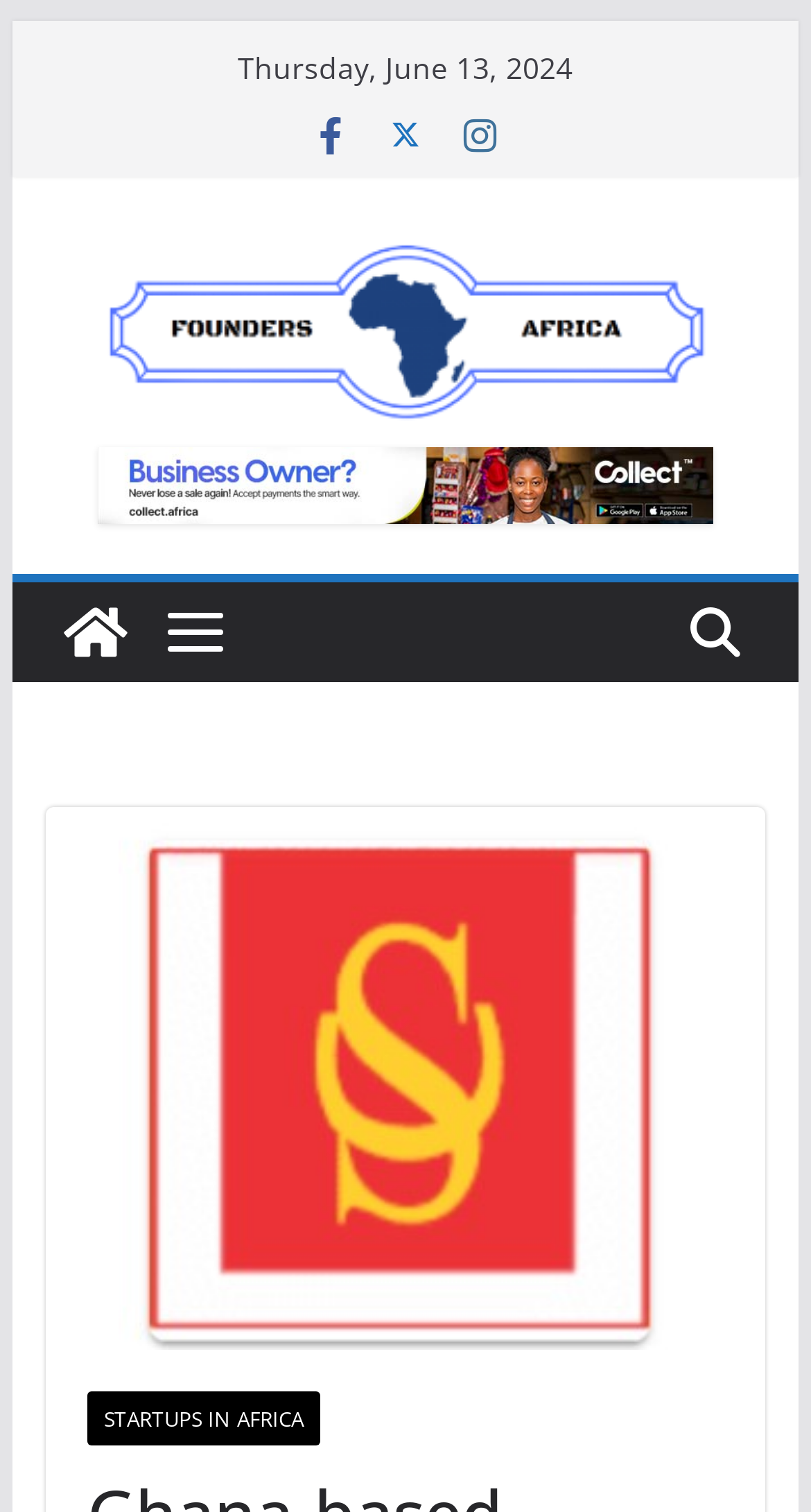Using the information in the image, give a comprehensive answer to the question: 
What is the text on the topmost link?

I looked at the link element at coordinates [0.012, 0.012, 0.015, 0.014] and found the text 'Skip to content'.